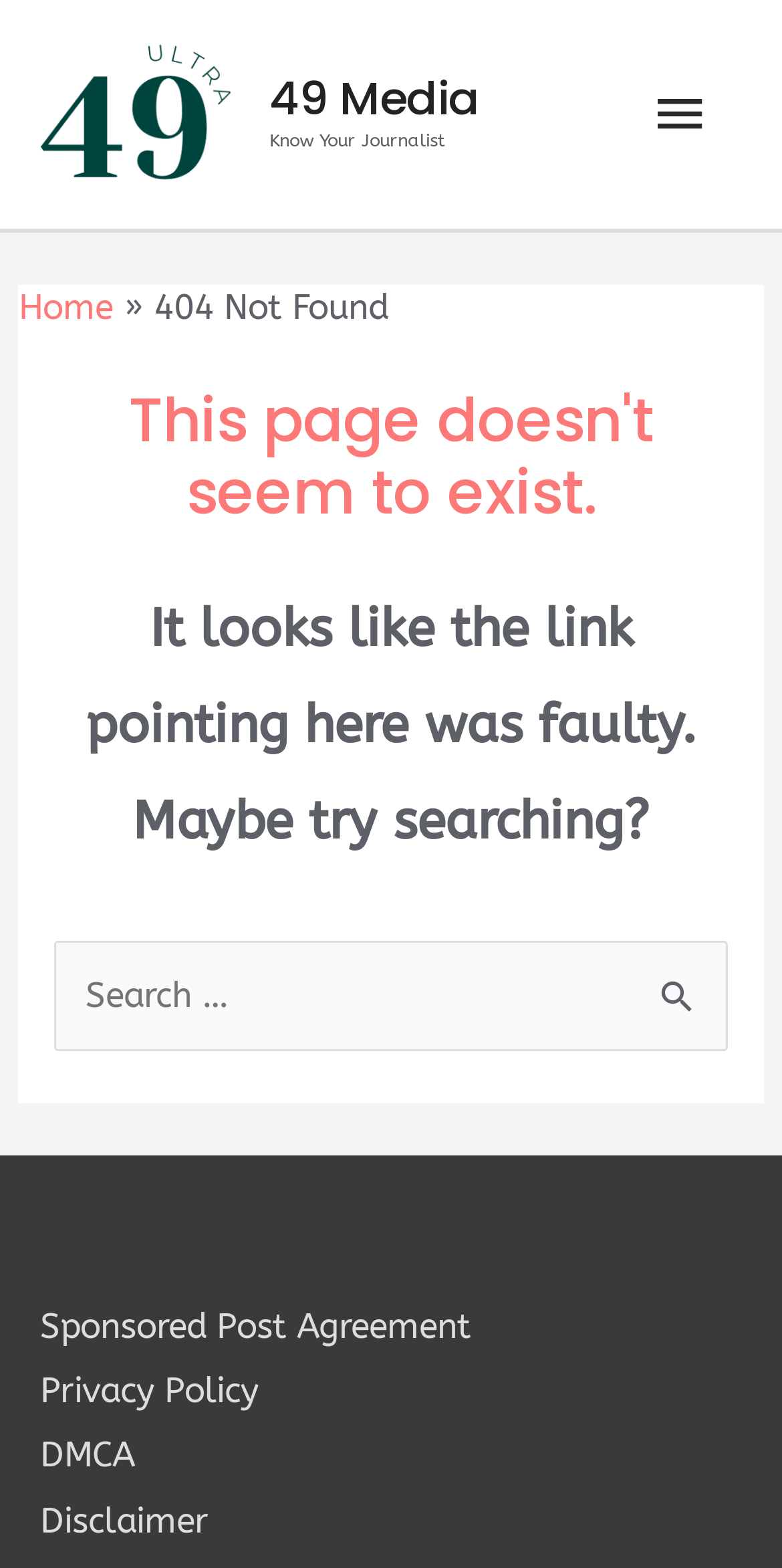Please find the bounding box coordinates of the element's region to be clicked to carry out this instruction: "Click the 'Sign up' link".

None